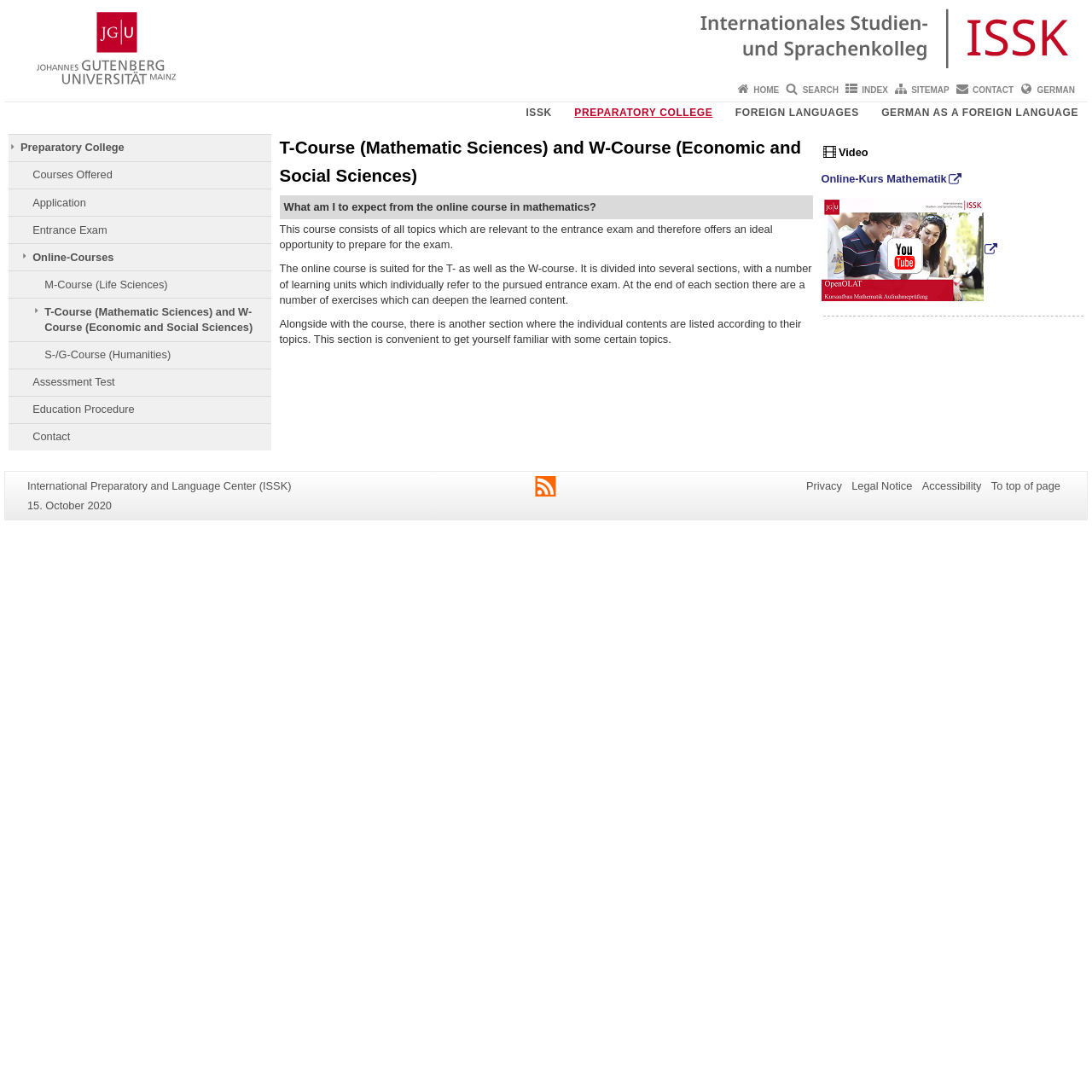Find the bounding box coordinates for the area you need to click to carry out the instruction: "Go to Preparatory College". The coordinates should be four float numbers between 0 and 1, indicated as [left, top, right, bottom].

[0.008, 0.123, 0.248, 0.148]